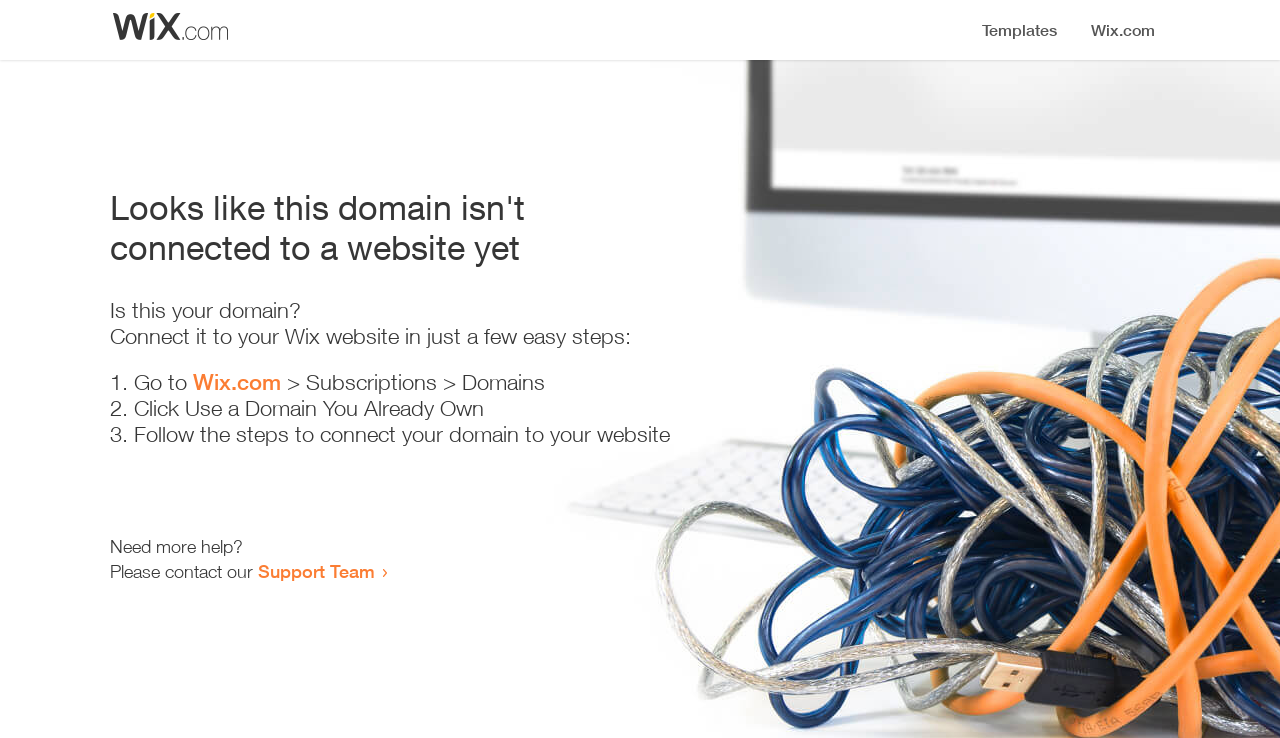With reference to the image, please provide a detailed answer to the following question: How many steps are required to connect the domain to a website?

The webpage provides a list of steps to connect the domain to a website, which includes 3 list markers, indicating that 3 steps are required.